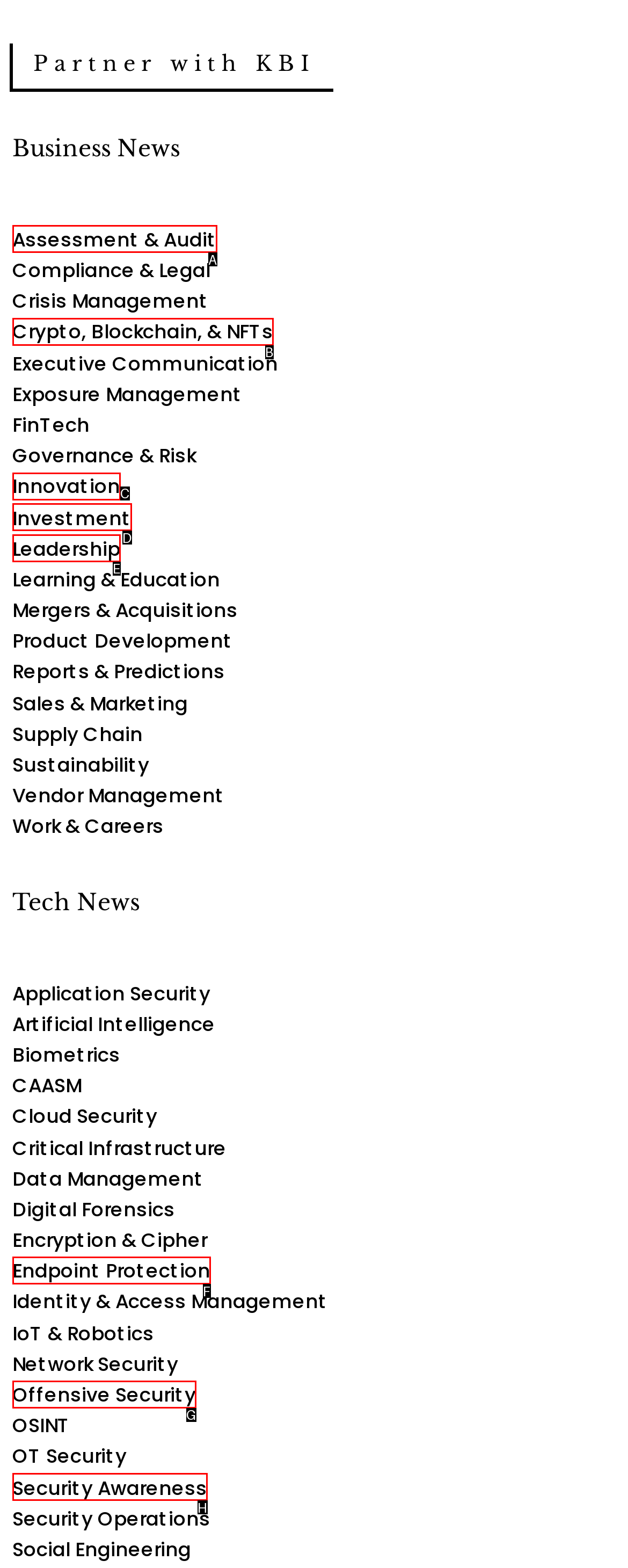Identify the letter of the UI element that corresponds to: Career
Respond with the letter of the option directly.

None